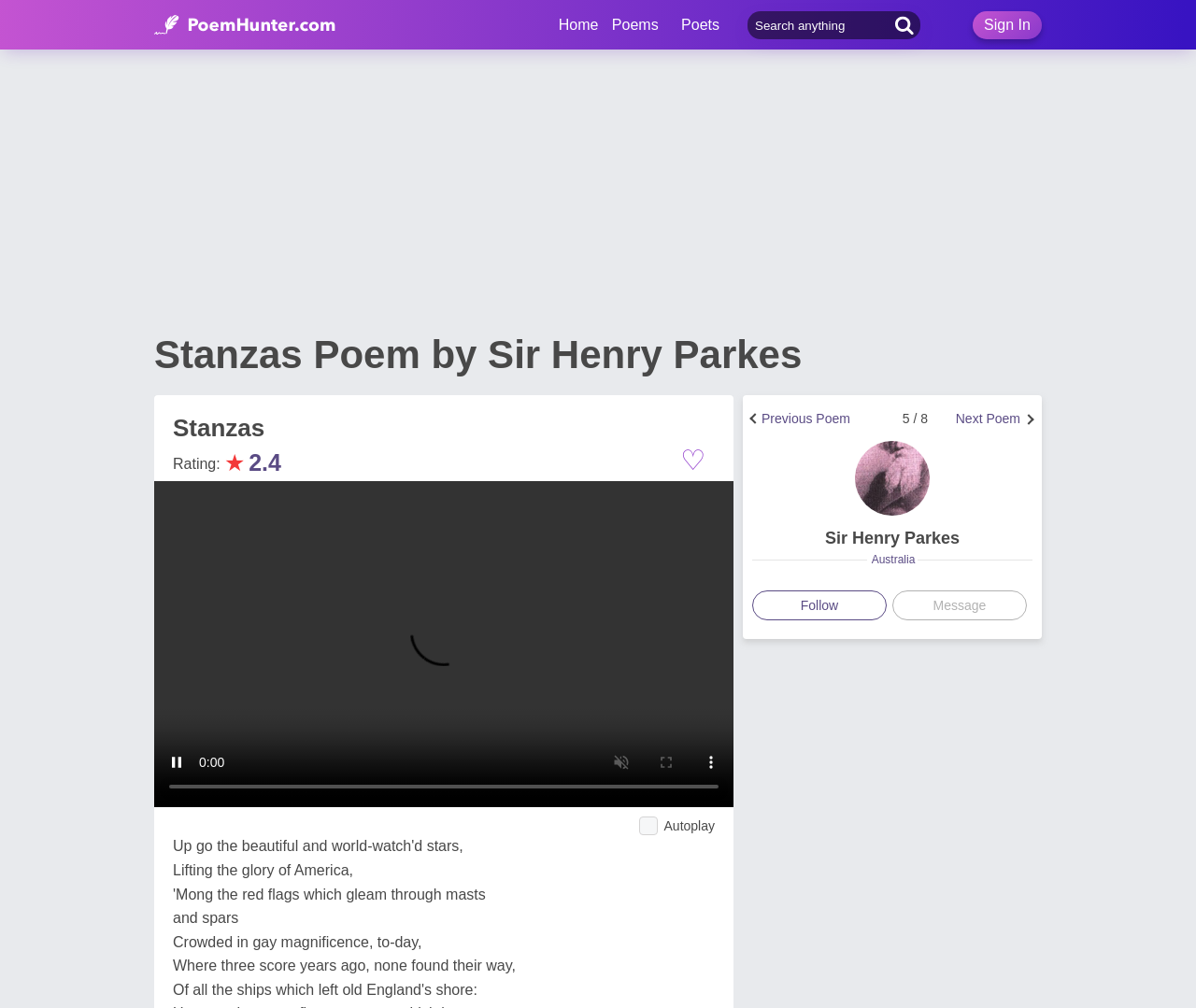Can you find the bounding box coordinates for the element to click on to achieve the instruction: "View Sir Henry Parkes' profile"?

[0.629, 0.437, 0.863, 0.511]